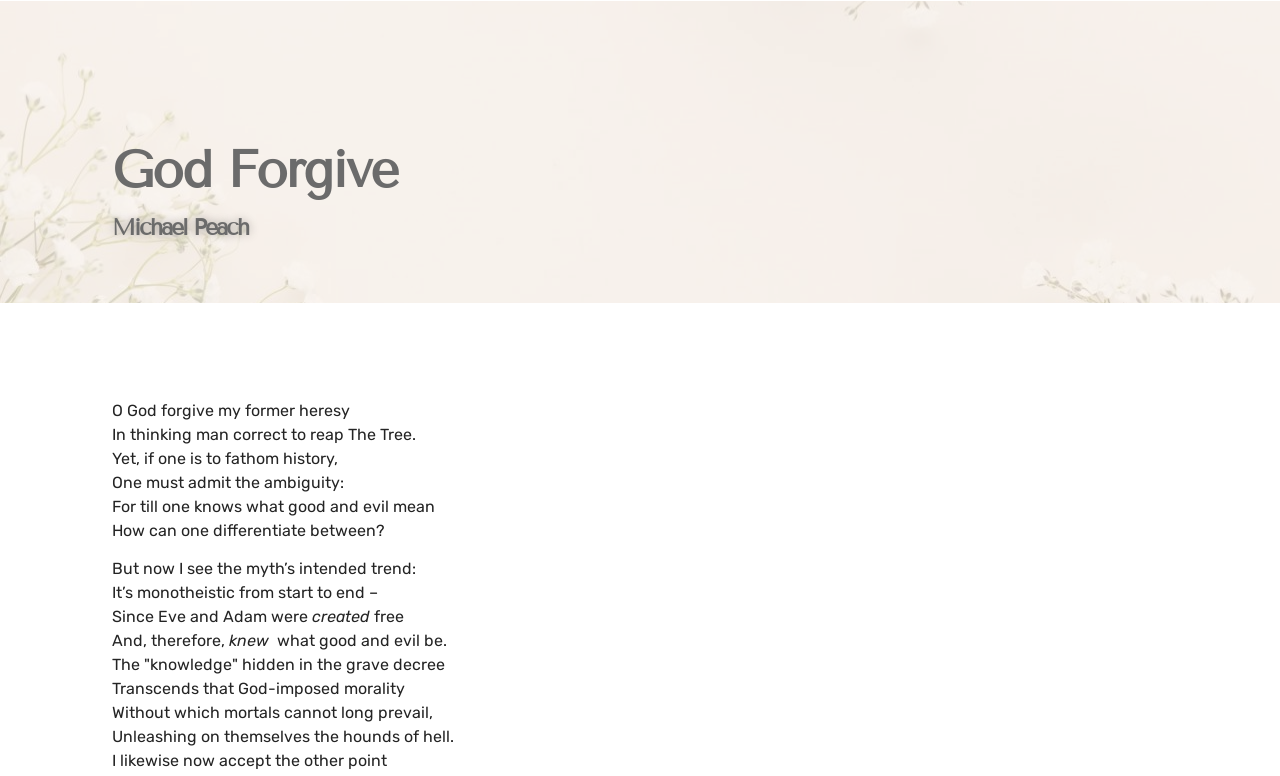Answer in one word or a short phrase: 
What is the first line of the poem?

O God forgive my former heresy